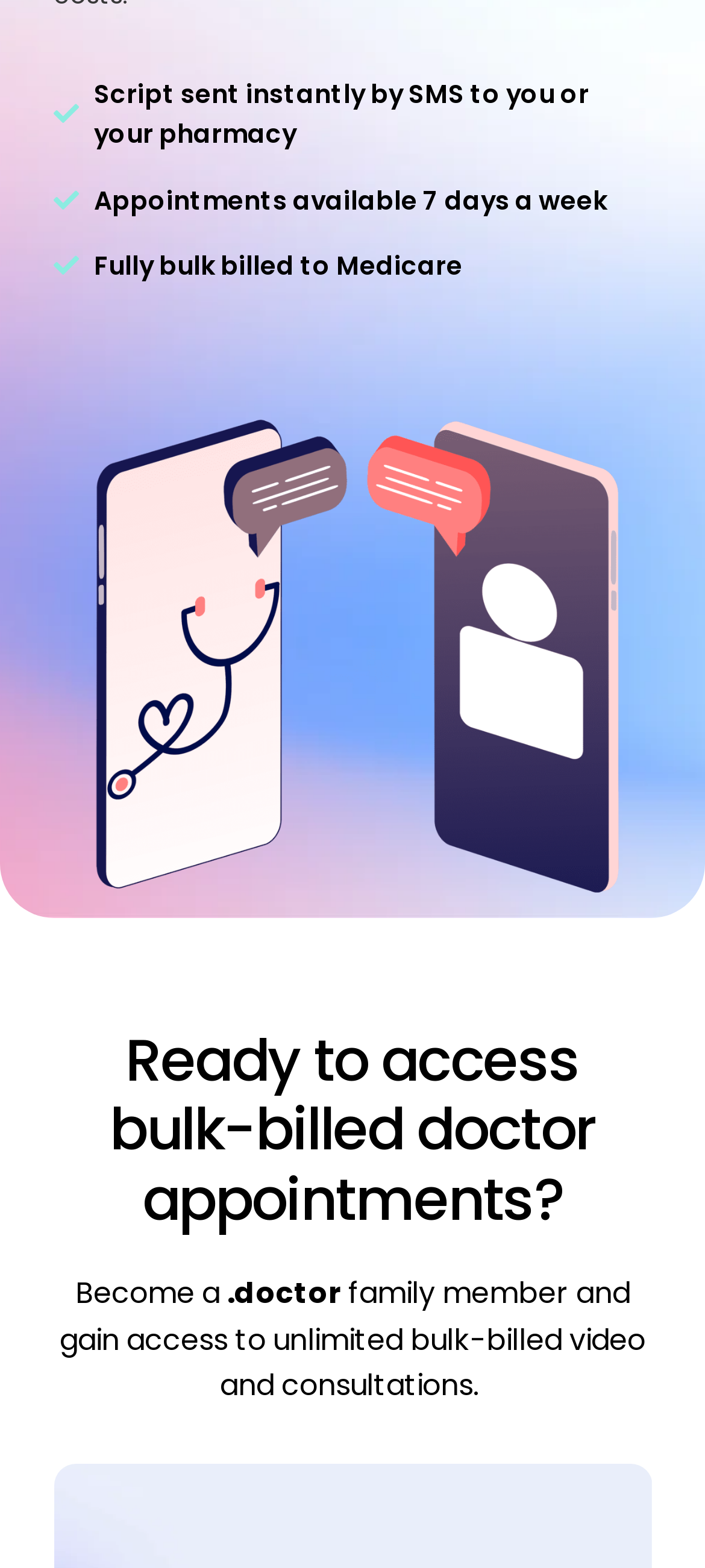Identify the bounding box coordinates for the UI element that matches this description: "Call 1800 592 340".

[0.101, 0.374, 0.899, 0.4]